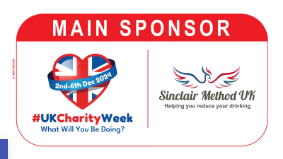What is the shape of the design below the title?
Please provide a comprehensive answer based on the visual information in the image.

Below the title 'MAIN SPONSOR', there is a heart-shaped design adorned with the Union Jack, representing the UK alongside the hashtag #UKCharityWeek and the dates '2nd-6th Dec 2024', encouraging engagement with the charity week.